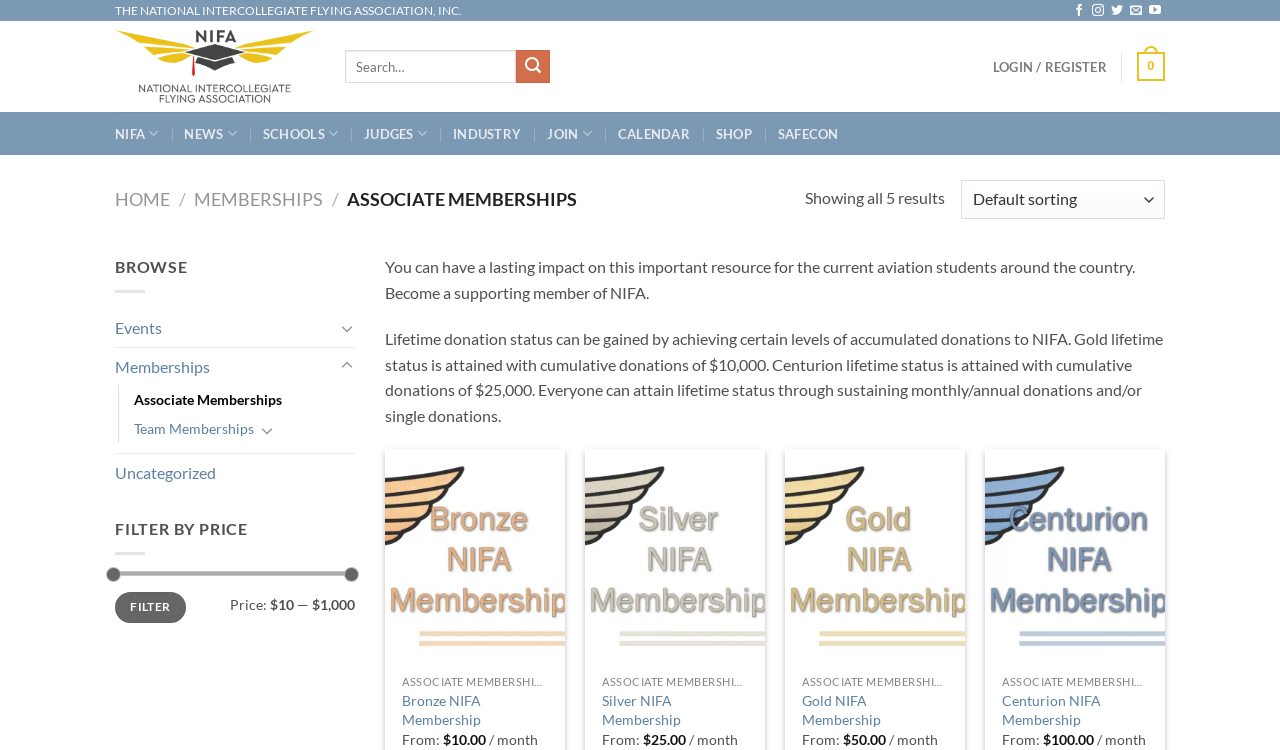Please determine the bounding box of the UI element that matches this description: Filter. The coordinates should be given as (top-left x, top-left y, bottom-right x, bottom-right y), with all values between 0 and 1.

[0.09, 0.79, 0.145, 0.83]